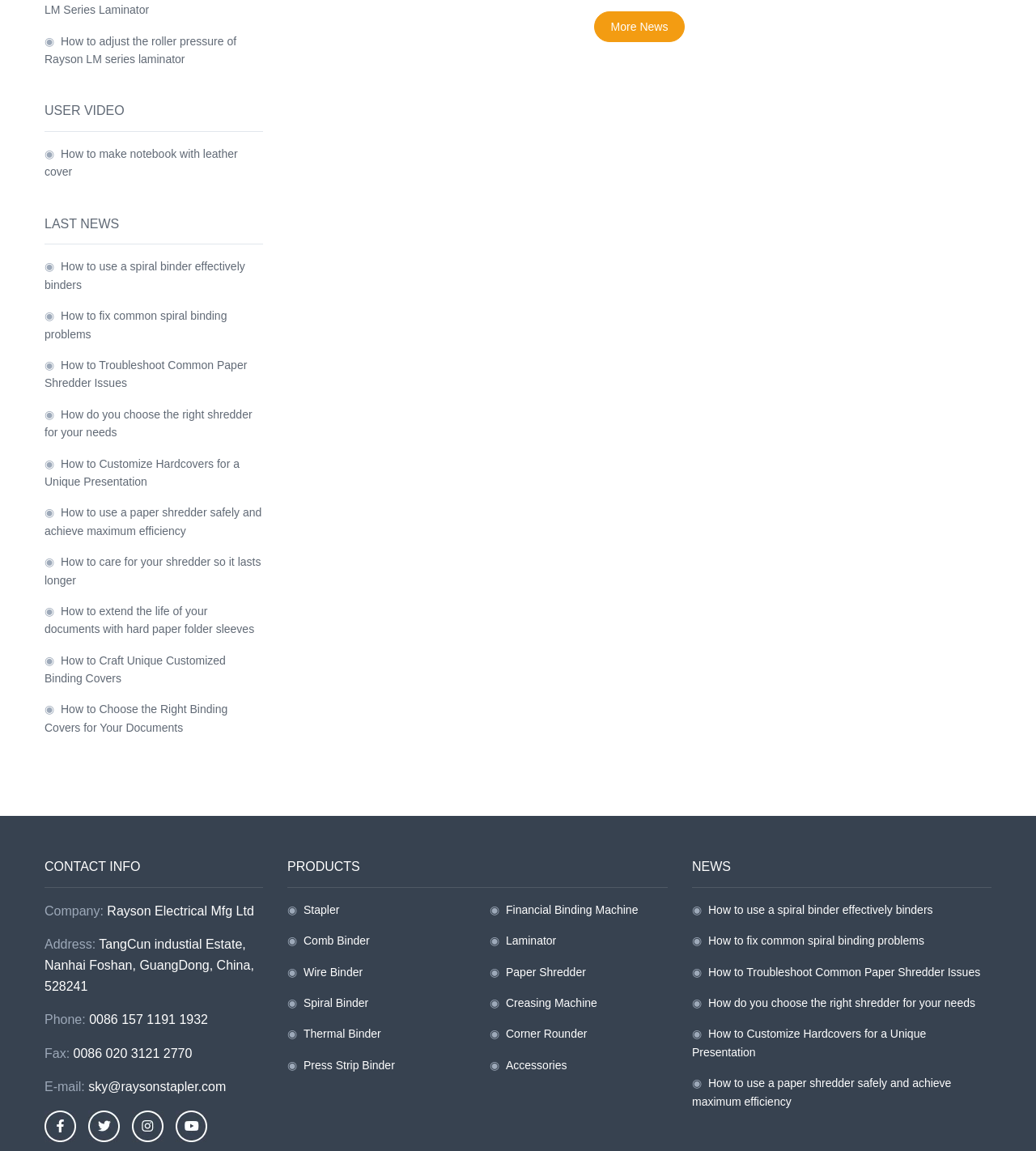Find the bounding box coordinates of the element you need to click on to perform this action: 'View contact information'. The coordinates should be represented by four float values between 0 and 1, in the format [left, top, right, bottom].

[0.043, 0.747, 0.136, 0.759]